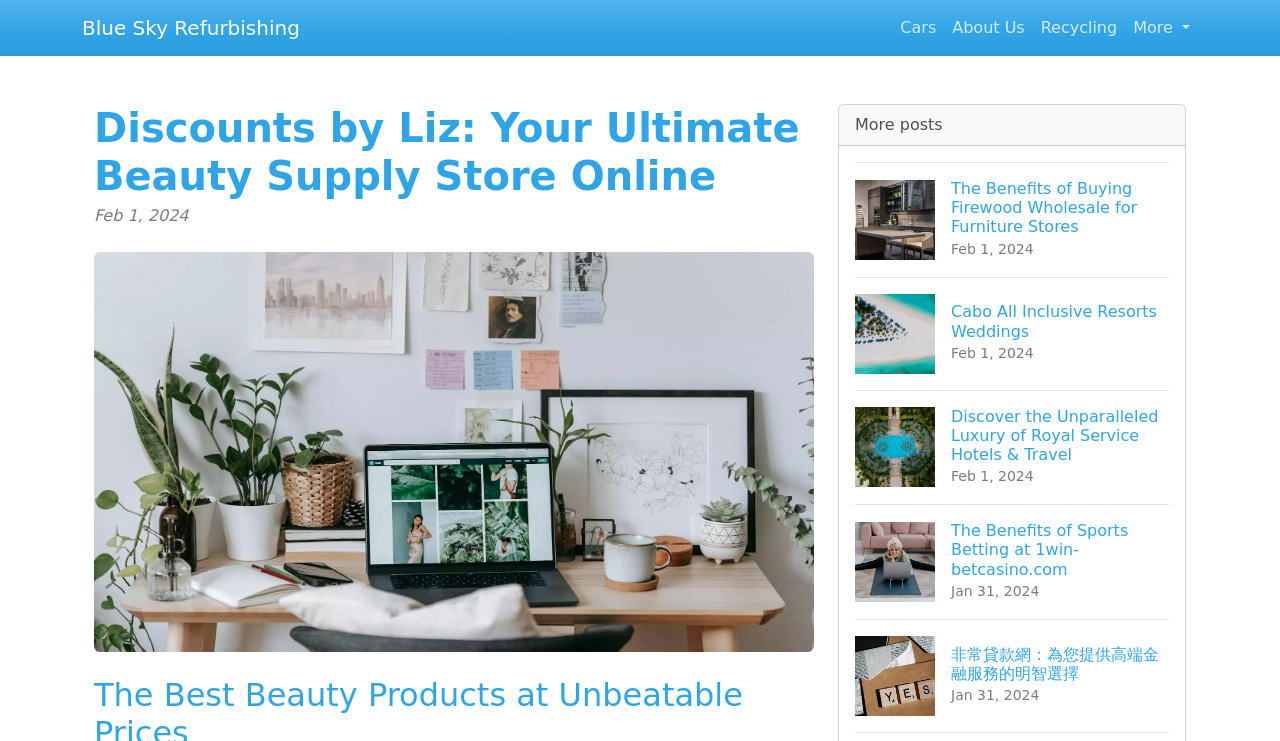How many links are in the top navigation bar? Look at the image and give a one-word or short phrase answer.

5